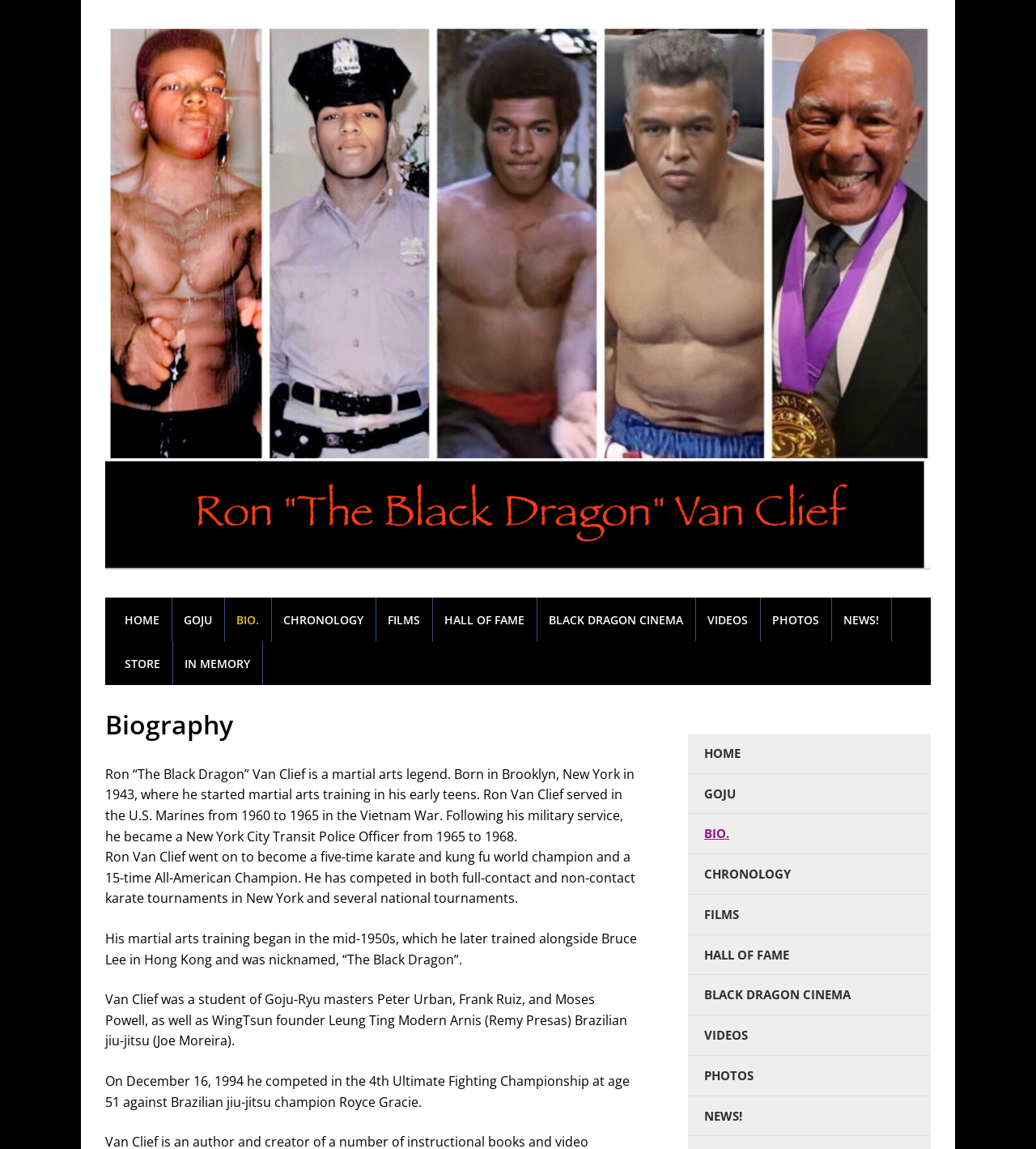Please identify the bounding box coordinates for the region that you need to click to follow this instruction: "Read about Ron Van Clief's martial arts training".

[0.102, 0.666, 0.612, 0.735]